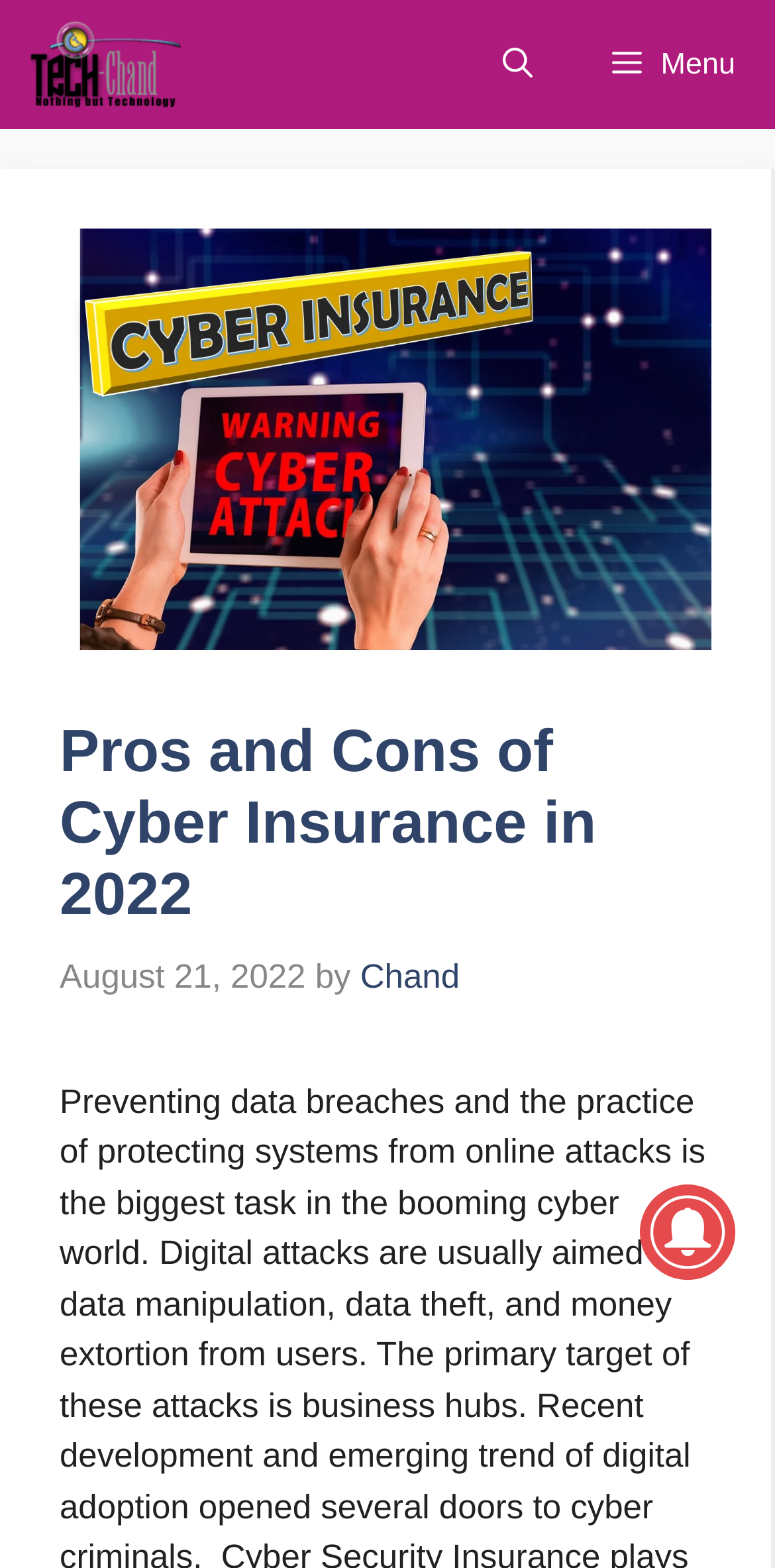What is the main heading of this webpage? Please extract and provide it.

Pros and Cons of Cyber Insurance in 2022